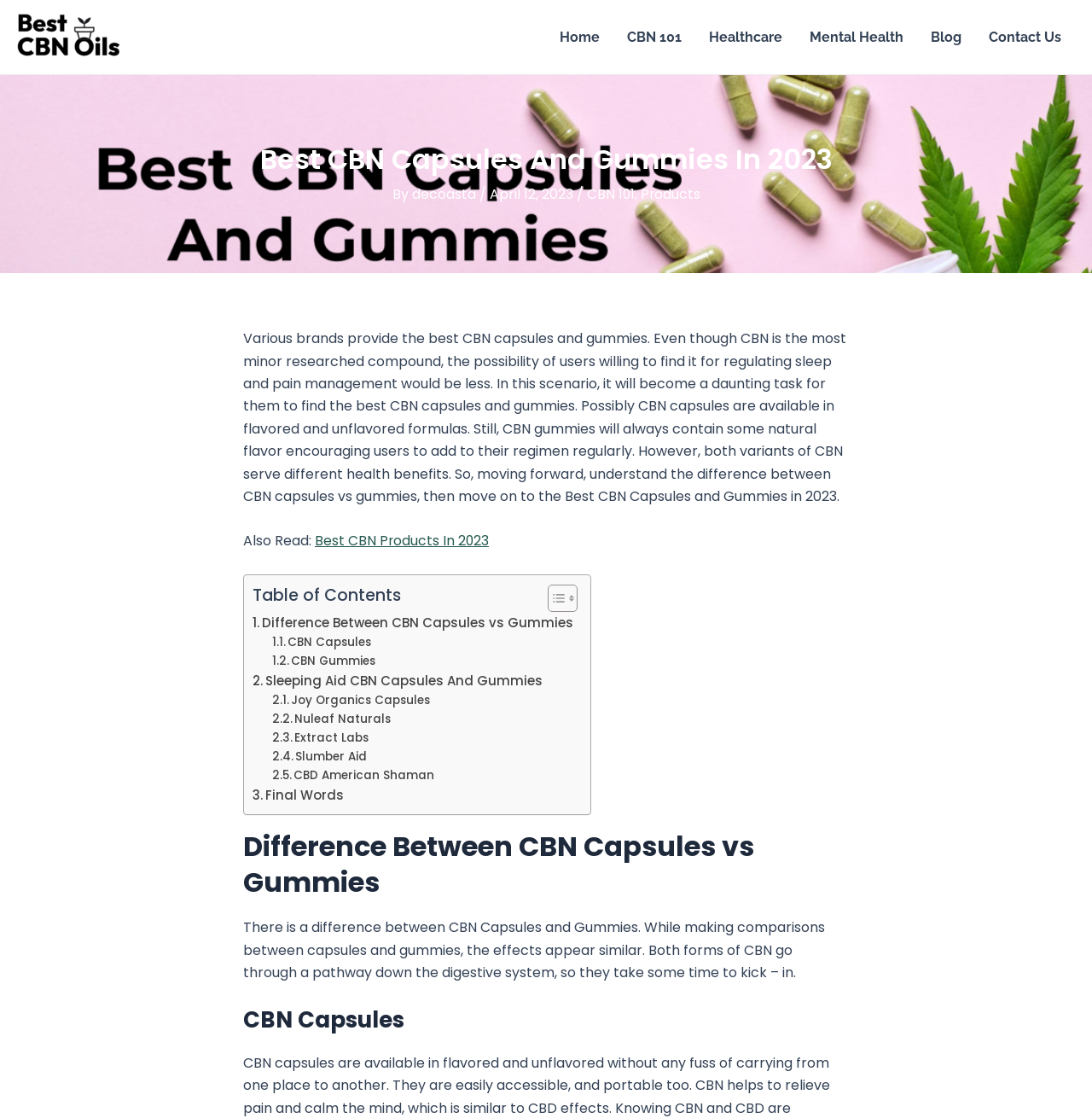Using the provided element description, identify the bounding box coordinates as (top-left x, top-left y, bottom-right x, bottom-right y). Ensure all values are between 0 and 1. Description: Toggle

[0.493, 0.522, 0.528, 0.548]